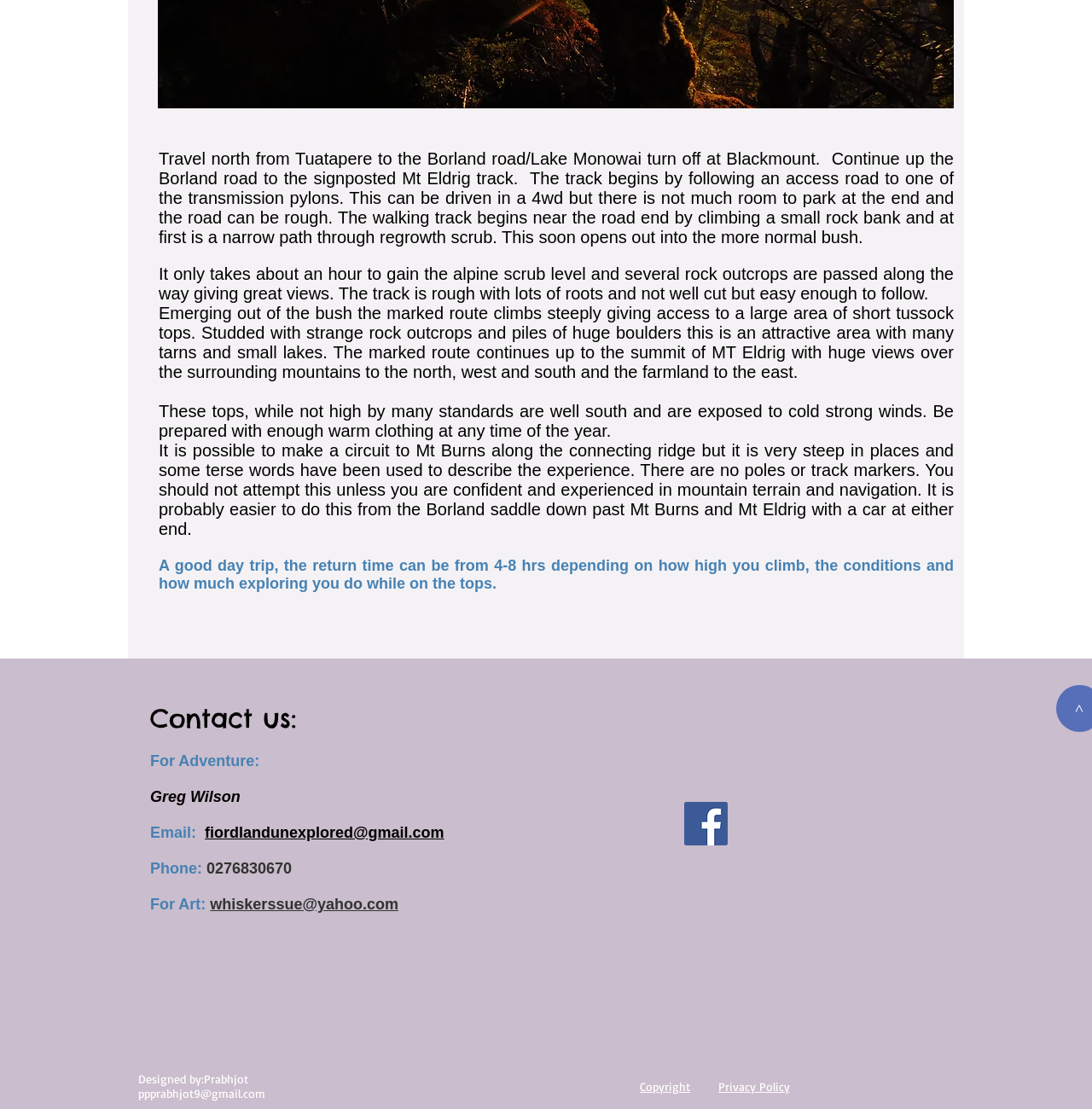Using the provided description Copyright, find the bounding box coordinates for the UI element. Provide the coordinates in (top-left x, top-left y, bottom-right x, bottom-right y) format, ensuring all values are between 0 and 1.

[0.586, 0.973, 0.632, 0.986]